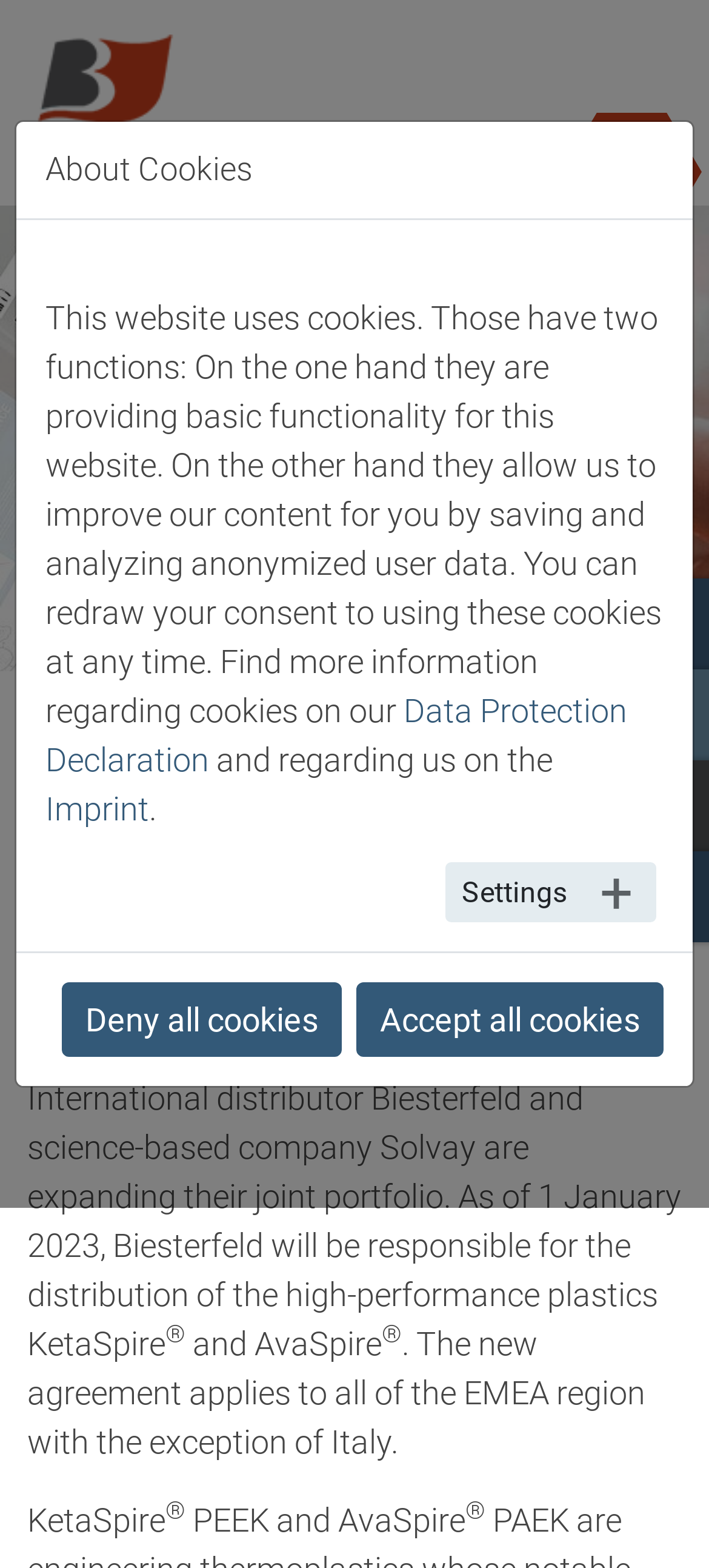Give a detailed account of the webpage, highlighting key information.

The webpage appears to be a news article or press release from Biesterfeld AG, a distributor of Solvay's KetaSpire and AvaSpire product families. At the top left, there is a logo of Biesterfeld AG, accompanied by a link to the company's website. 

On the top right, there are several links, including "Newsroom", "Press", and a link to the current article. Below these links, there is a heading that reads "Distribution of KetaSpire and AvaSpire product families from Solvay". 

The main content of the article is divided into several paragraphs. The first paragraph announces that Biesterfeld and Solvay are expanding their joint portfolio, with Biesterfeld responsible for the distribution of KetaSpire and AvaSpire products in the EMEA region, excluding Italy, starting from January 1, 2023. 

The article also mentions that KetaSpire is a high-performance plastic. There are several instances of the registered trademark symbol (®) throughout the text, indicating that KetaSpire and AvaSpire are registered trademarks.

At the bottom of the page, there is a modal dialog box that appears to be a cookie consent notification. The dialog box contains a brief explanation of how the website uses cookies, and provides links to the Data Protection Declaration and Imprint. There are also three buttons: "Settings +", "Deny all cookies", and "Accept all cookies", allowing users to manage their cookie preferences.